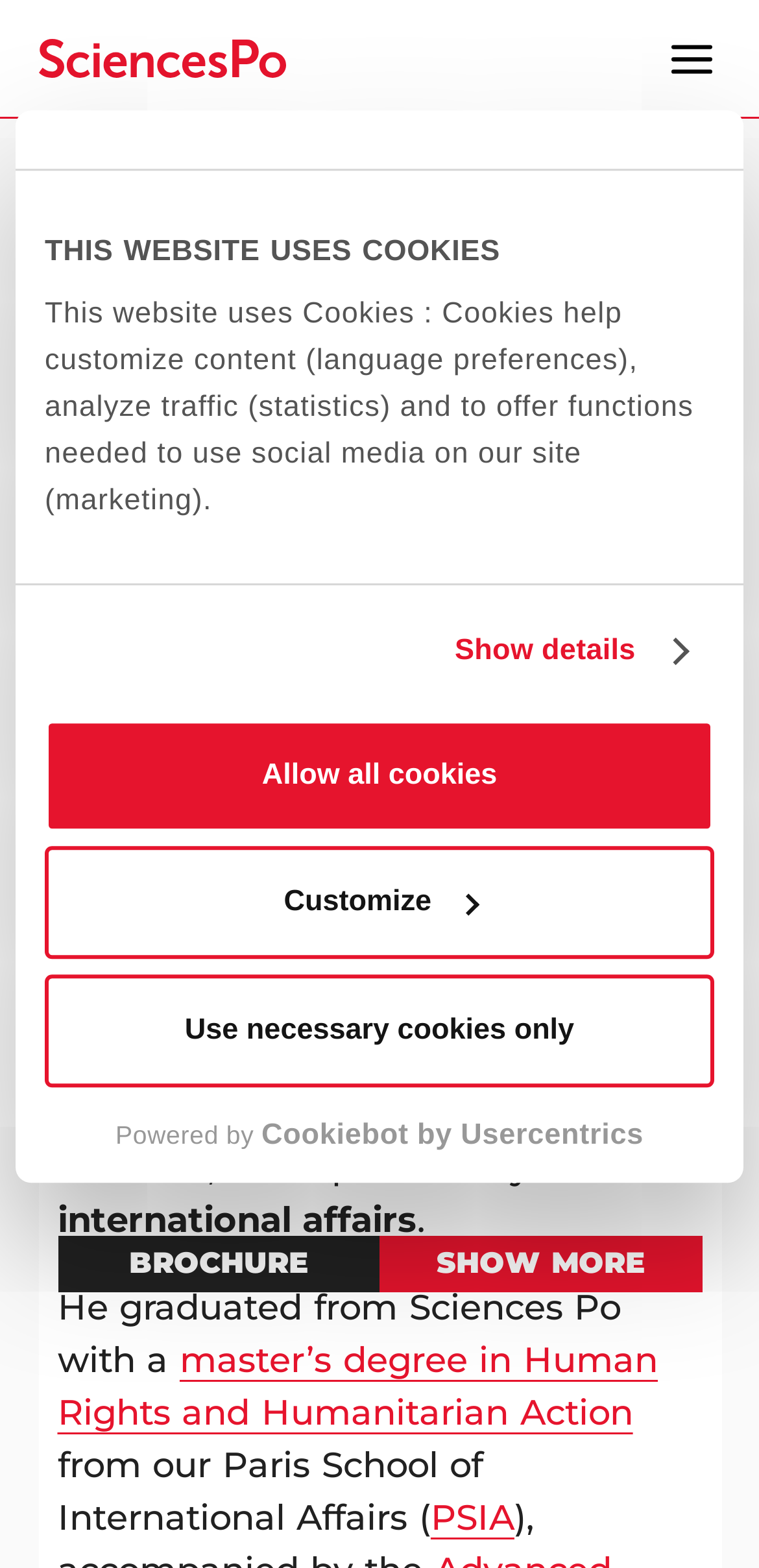Find the bounding box coordinates for the UI element that matches this description: "alt="Sciences Po Logo"".

[0.05, 0.025, 0.377, 0.05]